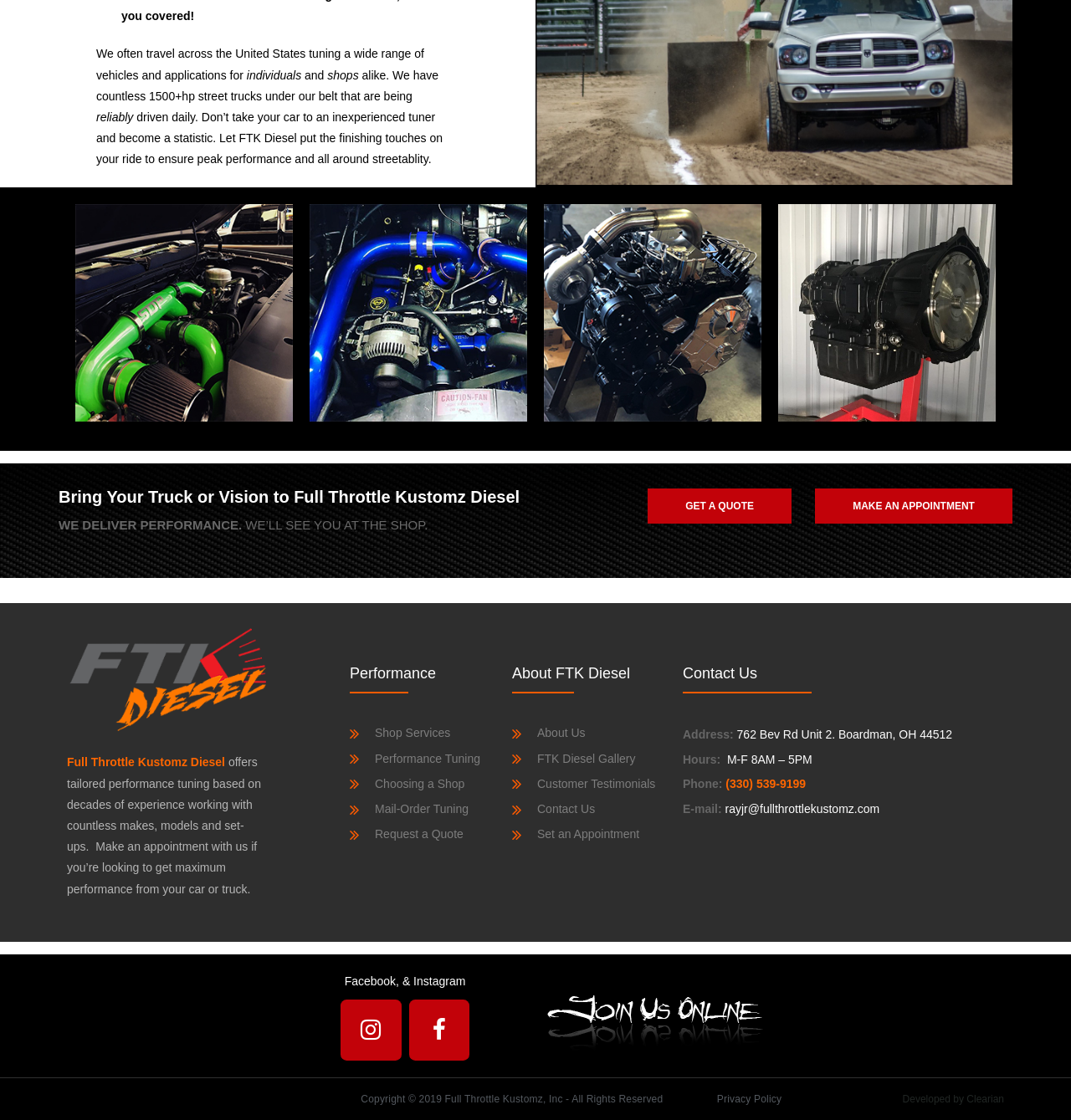Carefully observe the image and respond to the question with a detailed answer:
What is the company's address?

I found the company's address by looking at the 'Address:' static text element, which is followed by a link containing the address '762 Bev Rd Unit 2. Boardman, OH 44512'.